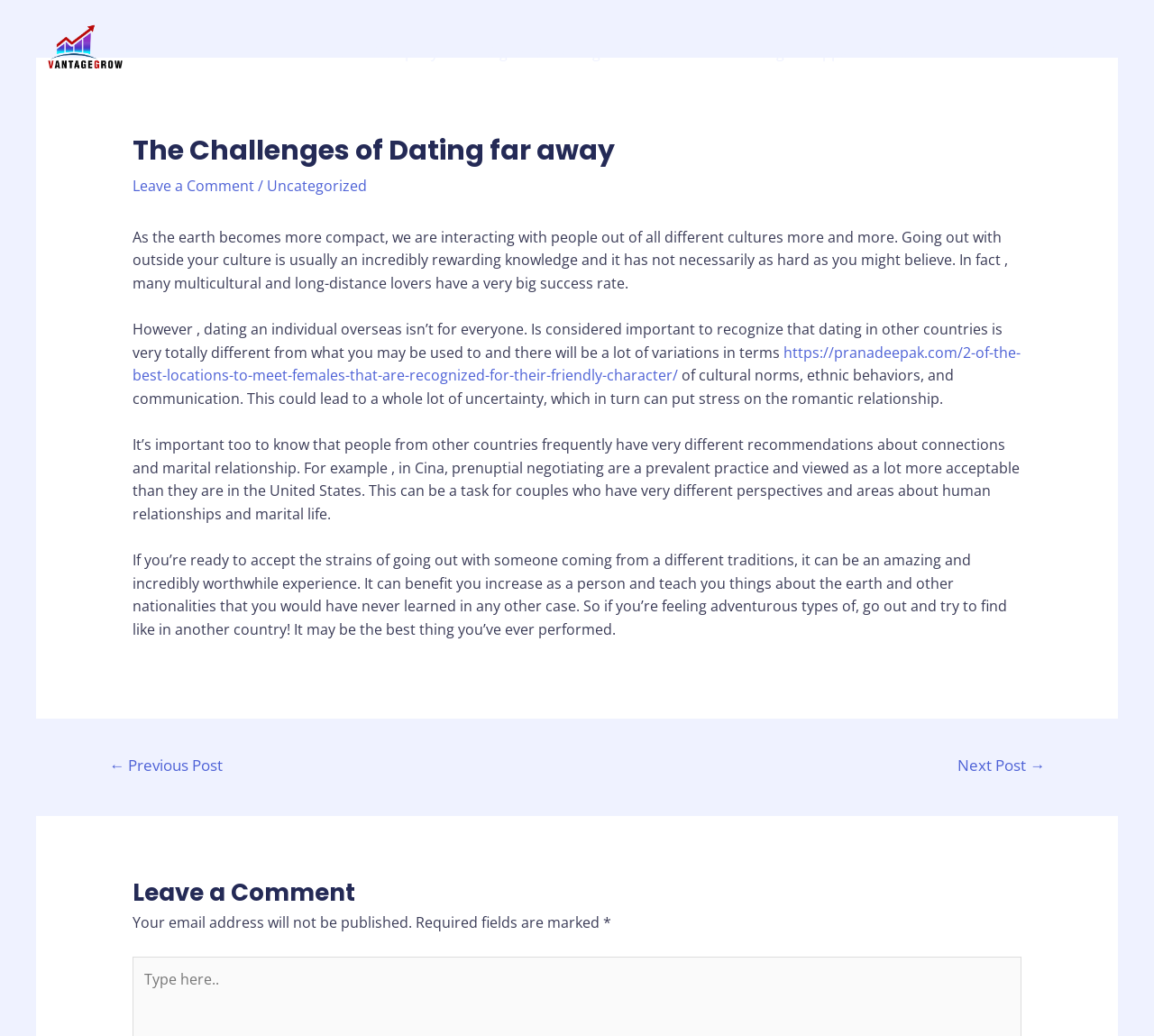Determine the bounding box coordinates for the area that should be clicked to carry out the following instruction: "Click on the 'Home' link".

[0.25, 0.02, 0.311, 0.081]